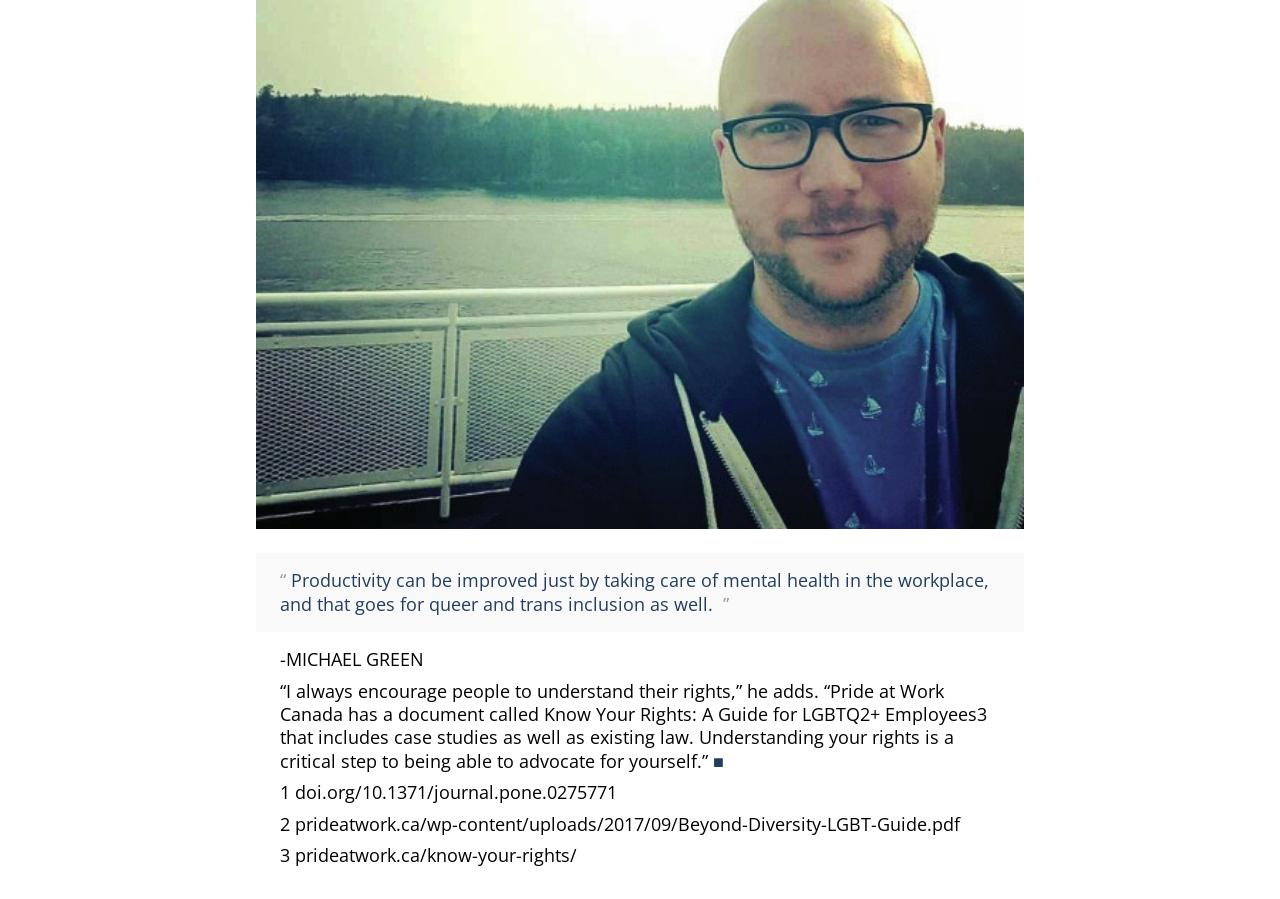What is the name of the document mentioned?
Can you provide a detailed and comprehensive answer to the question?

The text 'Know Your Rights: A Guide for LGBTQ2+ Employees' is mentioned in the article, indicating that 'Know Your Rights' is the name of the document being referred to.